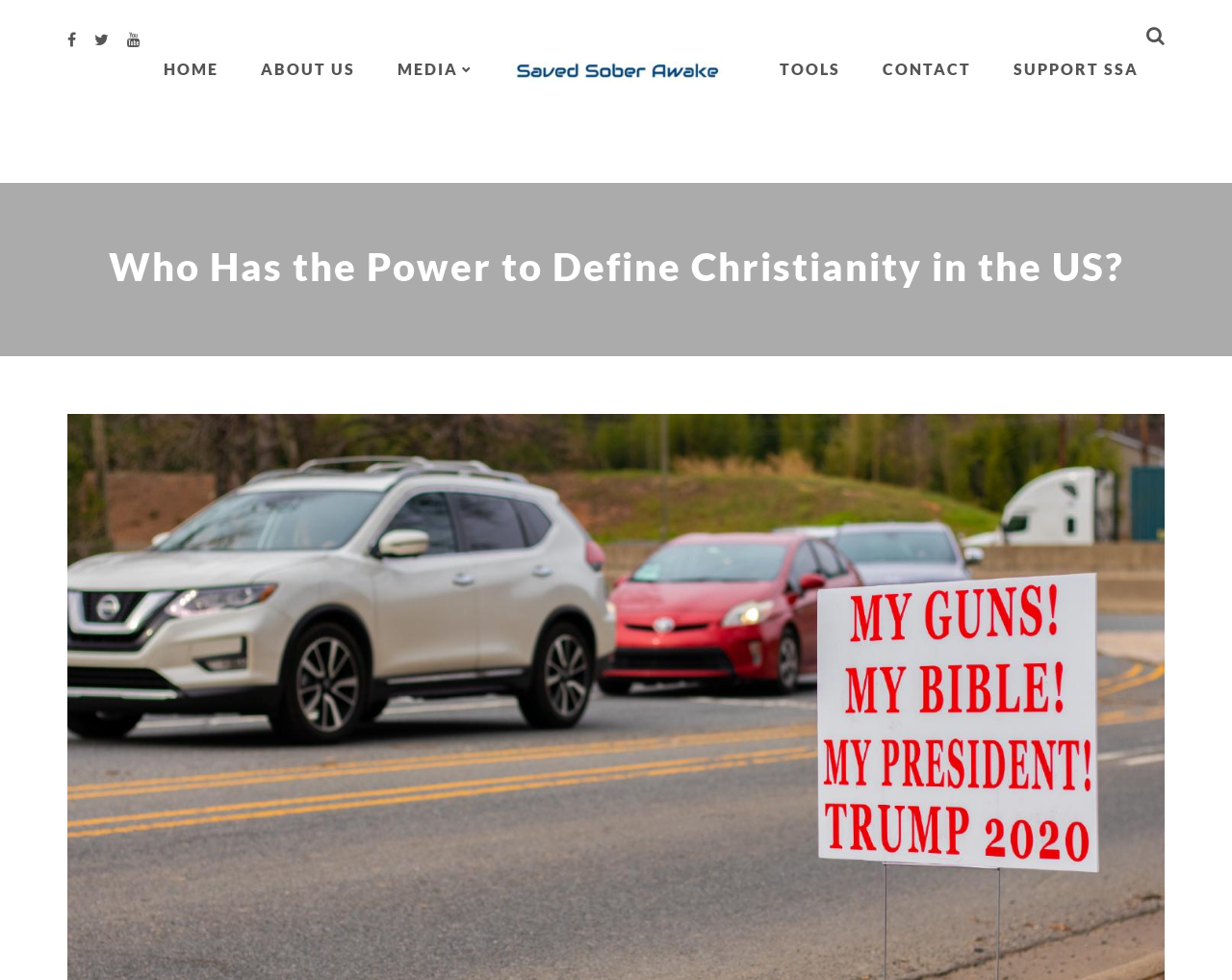Please answer the following question using a single word or phrase: 
What type of content is available on this website?

Articles and media